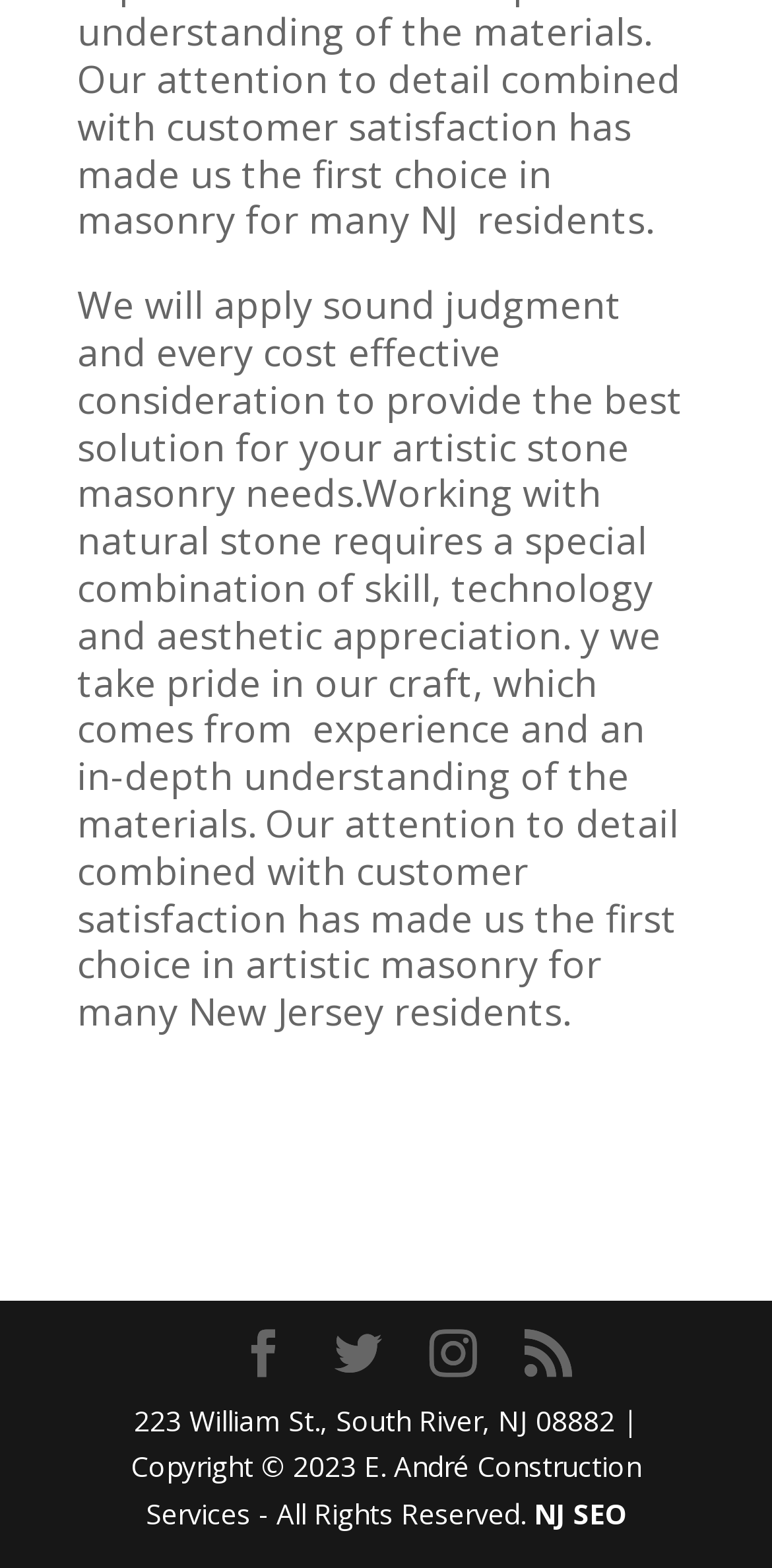How many social media links are present?
Make sure to answer the question with a detailed and comprehensive explanation.

I counted the number of link elements with OCR text '', '', '', and '' at the bottom of the page, which represent social media links.